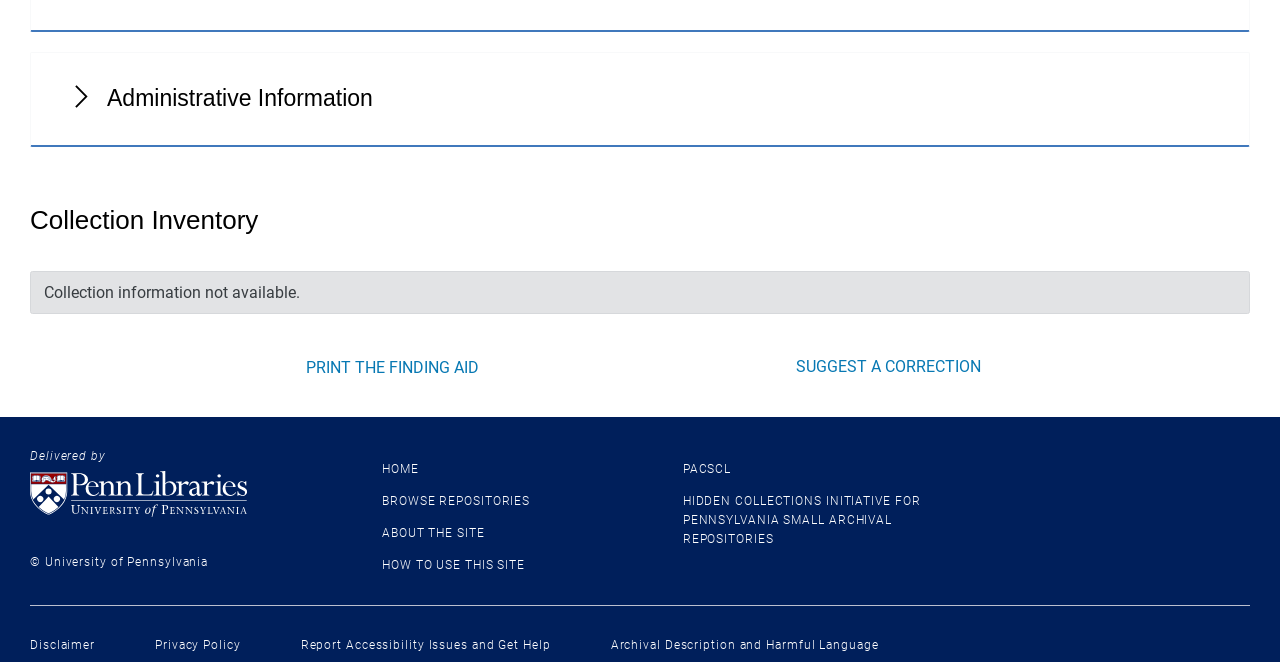What can be done with the finding aid?
Please interpret the details in the image and answer the question thoroughly.

The button 'PRINT THE FINDING AID' suggests that the finding aid can be printed.